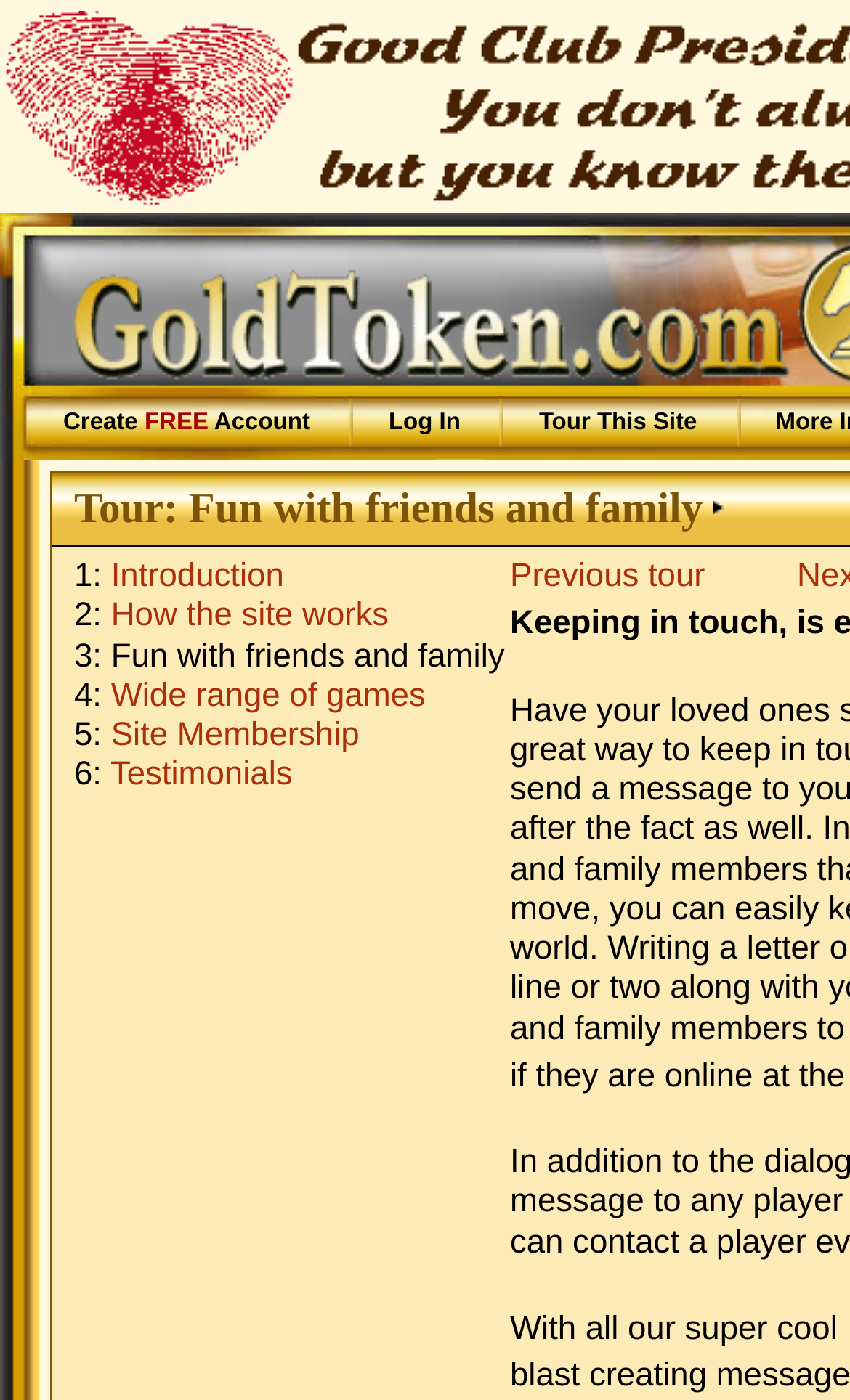How many steps are in the tour?
Answer the question in as much detail as possible.

By examining the links under 'Tour This Site', I can see that there are six steps in the tour, labeled as 'Introduction', 'How the site works', 'Wide range of games', 'Site Membership', 'Testimonials', and an unlabeled step, indicated by the numbers '5:' and '6:'.